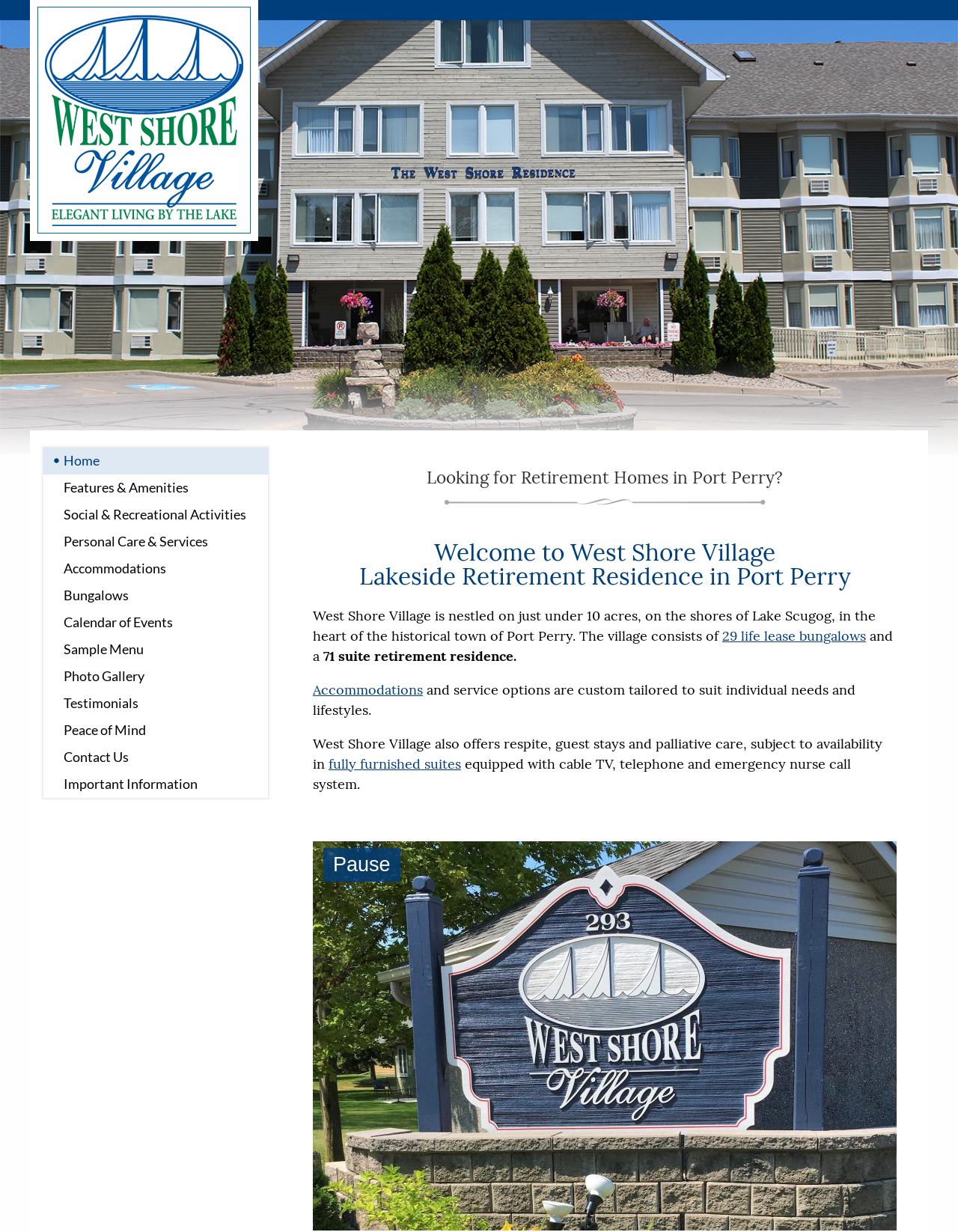Find the bounding box of the UI element described as follows: "Photo Gallery".

[0.045, 0.538, 0.28, 0.56]